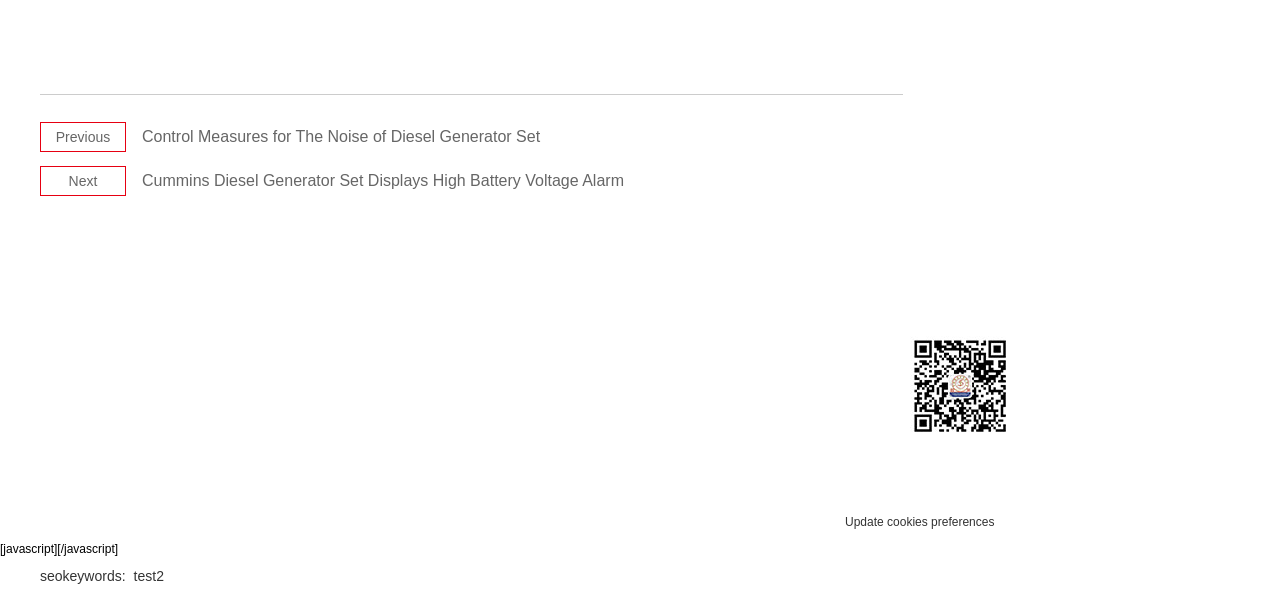Can you provide the bounding box coordinates for the element that should be clicked to implement the instruction: "Go to the 'Home' page"?

[0.031, 0.506, 0.109, 0.567]